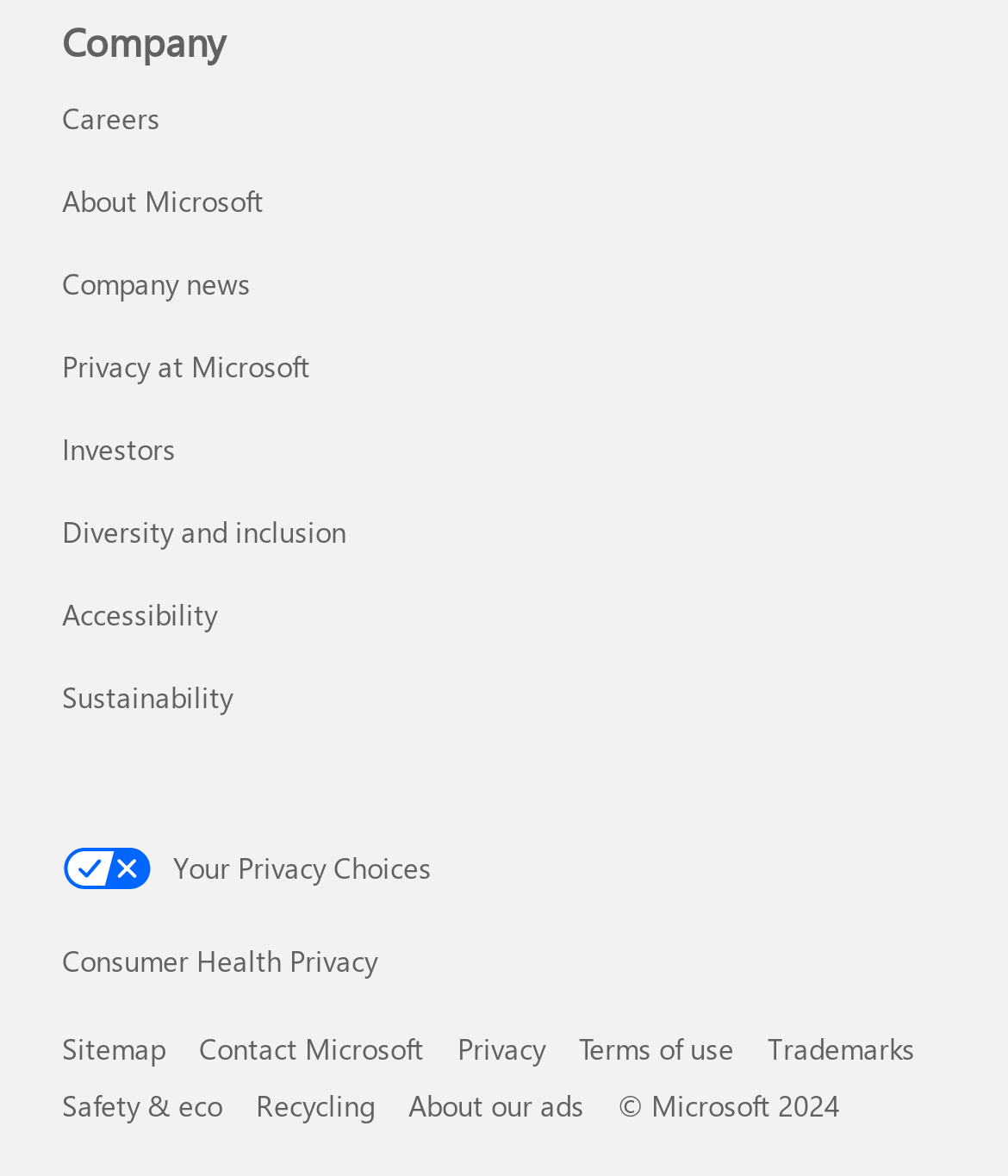Please determine the bounding box coordinates of the clickable area required to carry out the following instruction: "View May 2015 archives". The coordinates must be four float numbers between 0 and 1, represented as [left, top, right, bottom].

[0.287, 0.01, 0.474, 0.059]